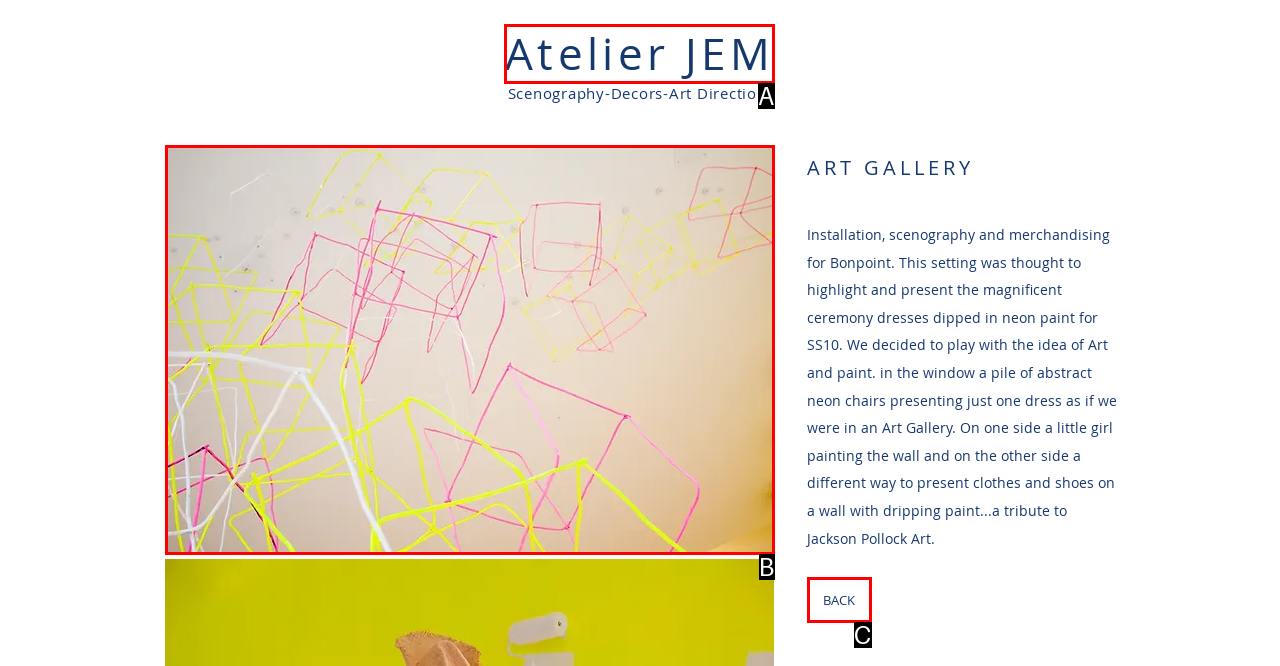Given the description: Atelier JEM, identify the HTML element that corresponds to it. Respond with the letter of the correct option.

A